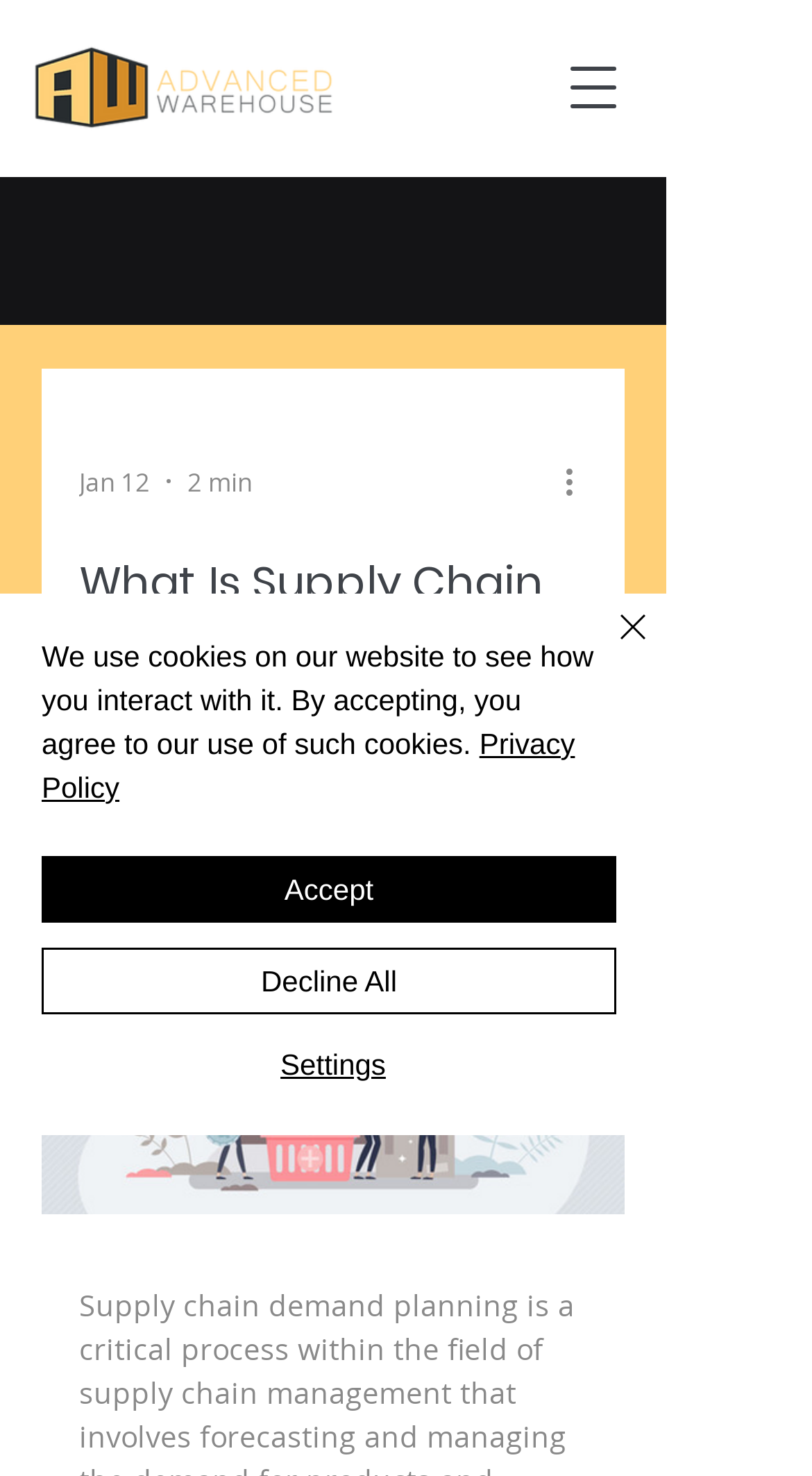Find the bounding box coordinates for the HTML element described in this sentence: "Privacy Policy". Provide the coordinates as four float numbers between 0 and 1, in the format [left, top, right, bottom].

[0.051, 0.492, 0.708, 0.545]